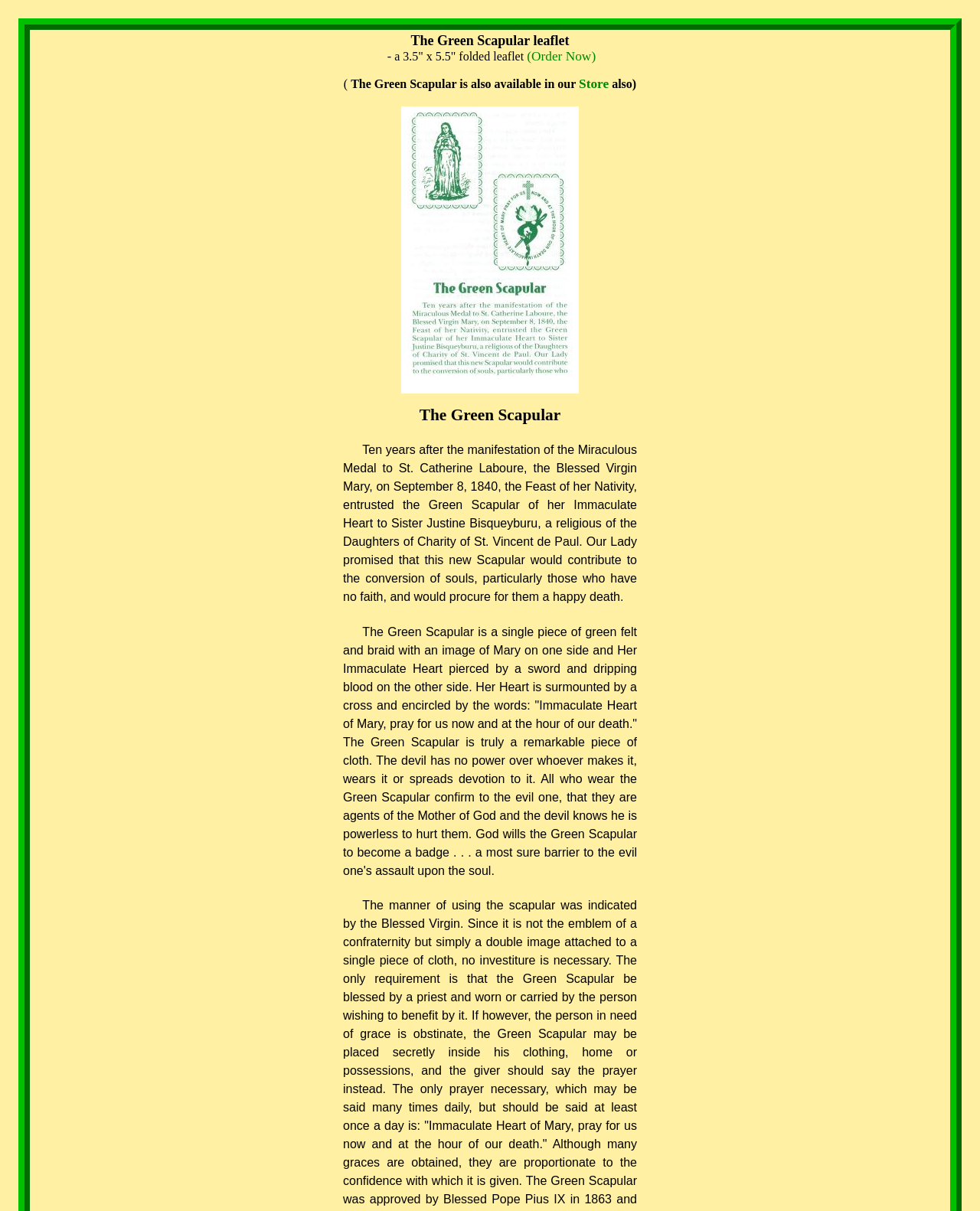Reply to the question with a single word or phrase:
Where can I find the Green Scapular?

Store